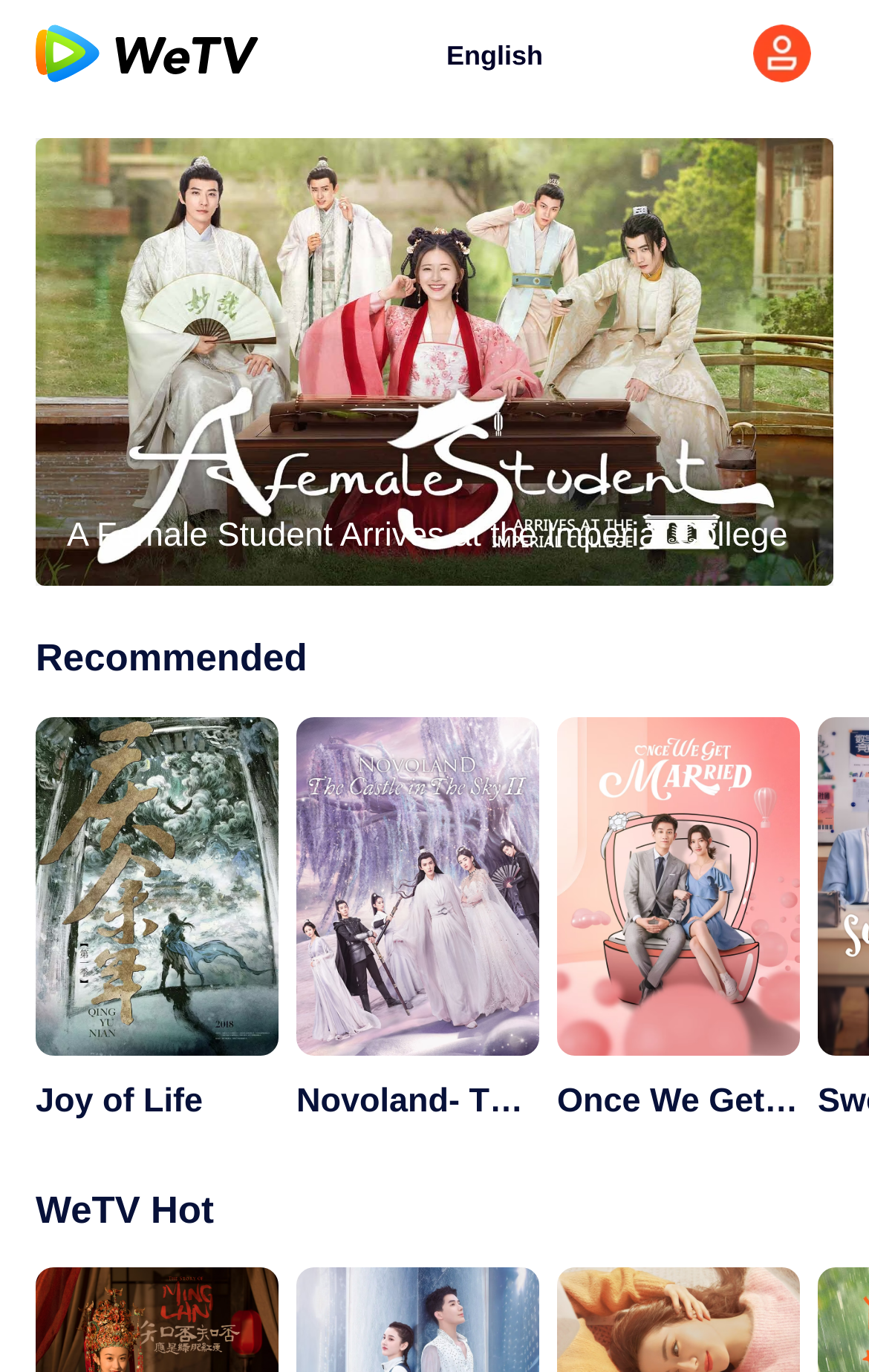Provide the bounding box coordinates in the format (top-left x, top-left y, bottom-right x, bottom-right y). All values are floating point numbers between 0 and 1. Determine the bounding box coordinate of the UI element described as: Once We Get Married

[0.641, 0.523, 0.921, 0.821]